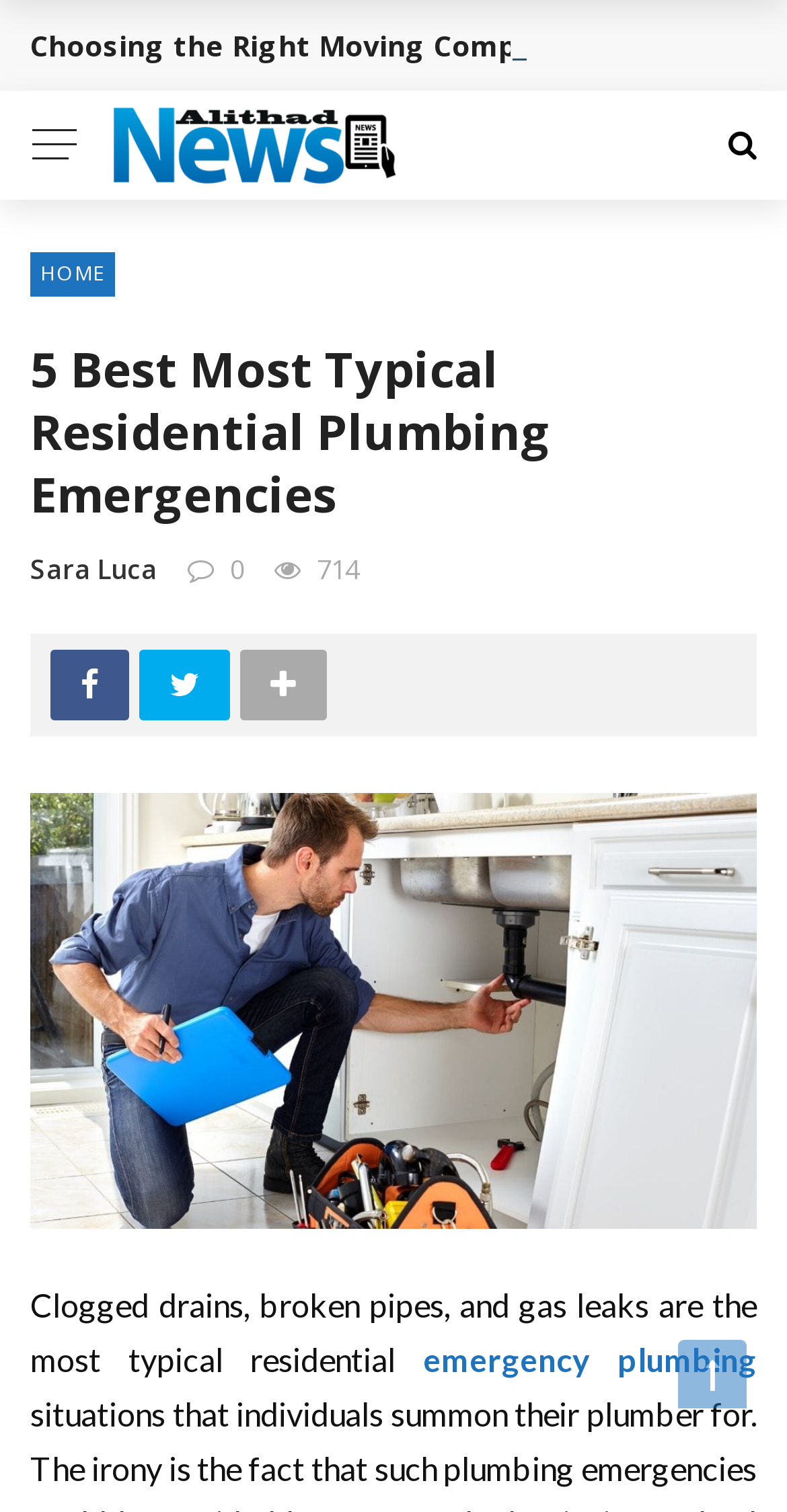Refer to the image and provide an in-depth answer to the question:
What is the author of the current article?

I found the author's name by looking at the link element with the text 'Sara Luca' which is located below the main heading of the webpage.